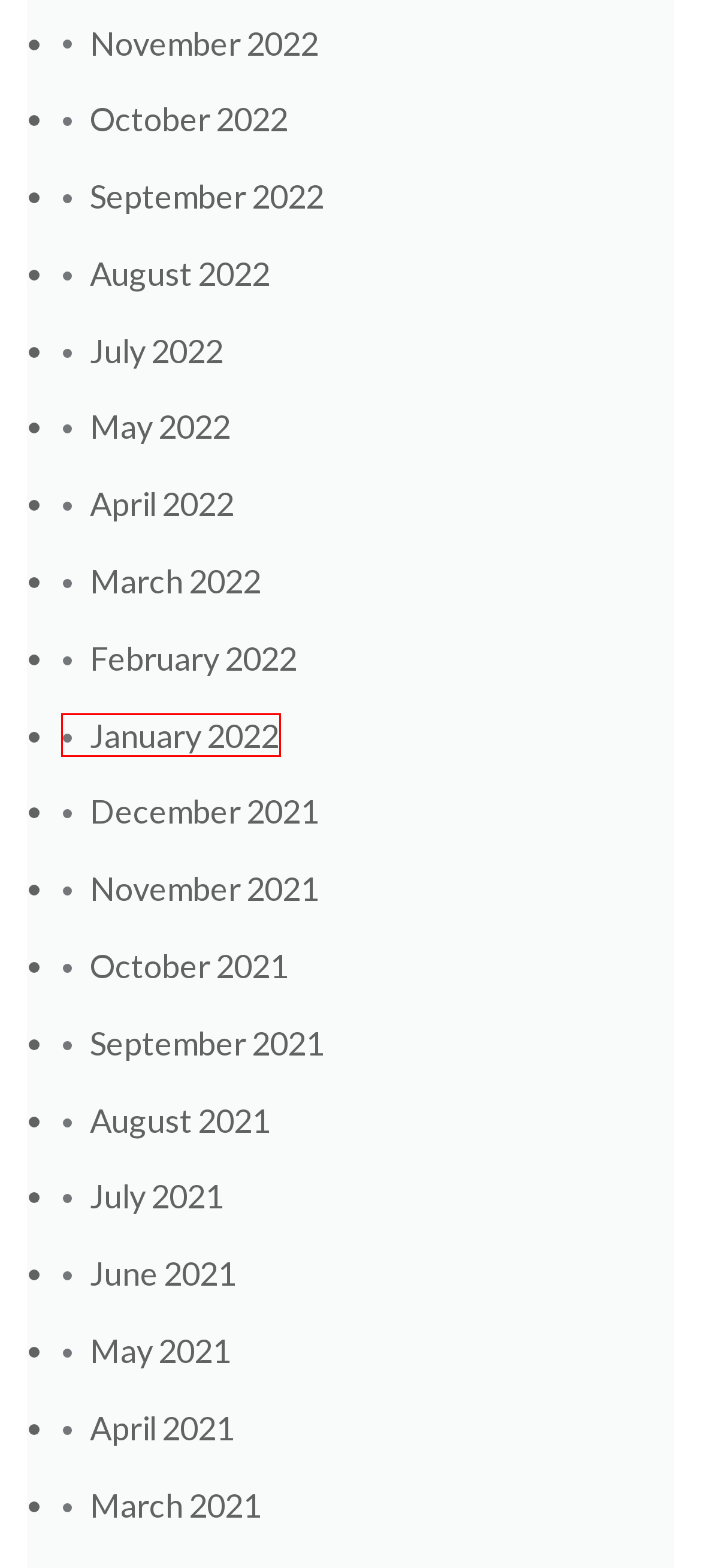Review the screenshot of a webpage that includes a red bounding box. Choose the webpage description that best matches the new webpage displayed after clicking the element within the bounding box. Here are the candidates:
A. July 2021 - Harley Clinic
B. February 2022 - Harley Clinic
C. April 2022 - Harley Clinic
D. May 2022 - Harley Clinic
E. November 2021 - Harley Clinic
F. March 2022 - Harley Clinic
G. January 2022 - Harley Clinic
H. September 2021 - Harley Clinic

G